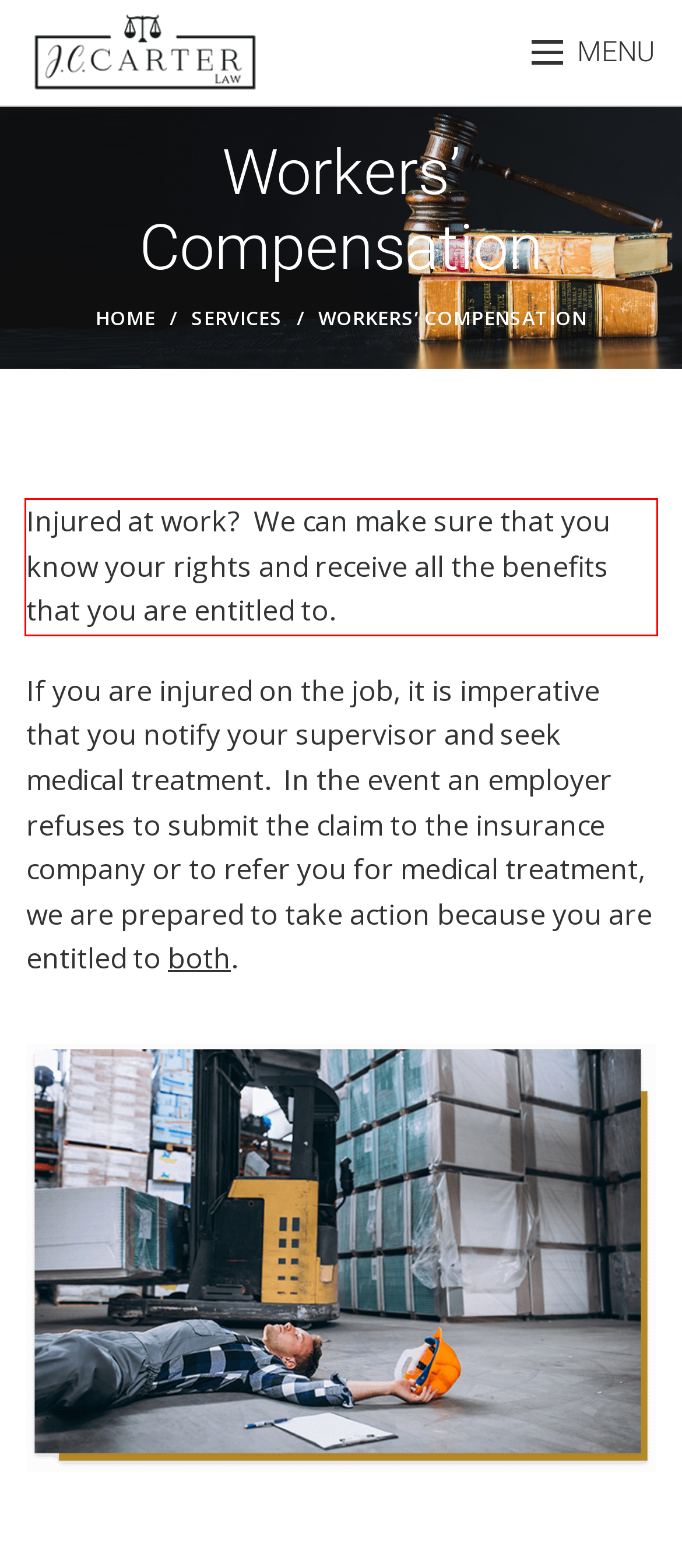You have a screenshot of a webpage where a UI element is enclosed in a red rectangle. Perform OCR to capture the text inside this red rectangle.

Injured at work? We can make sure that you know your rights and receive all the benefits that you are entitled to.